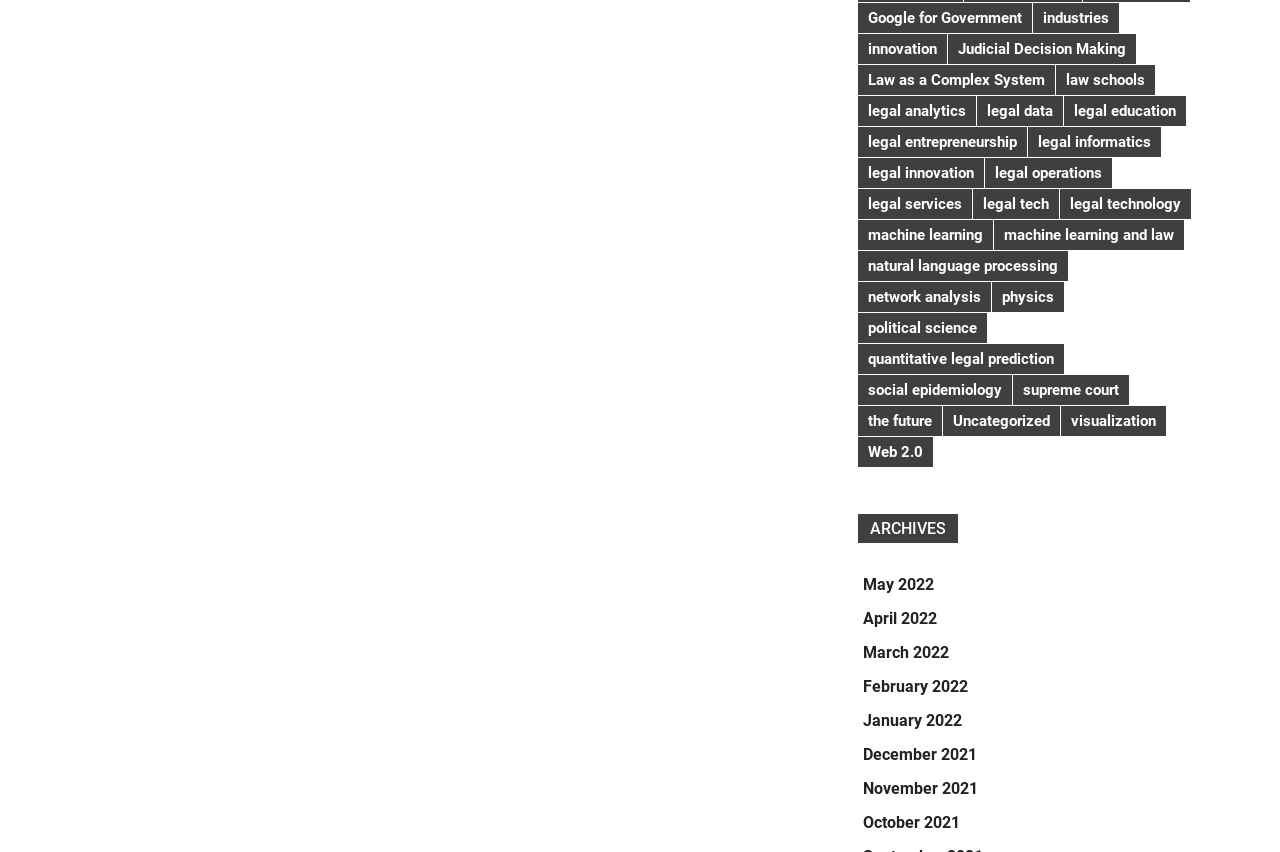For the element described, predict the bounding box coordinates as (top-left x, top-left y, bottom-right x, bottom-right y). All values should be between 0 and 1. Element description: industries

[0.807, 0.003, 0.874, 0.038]